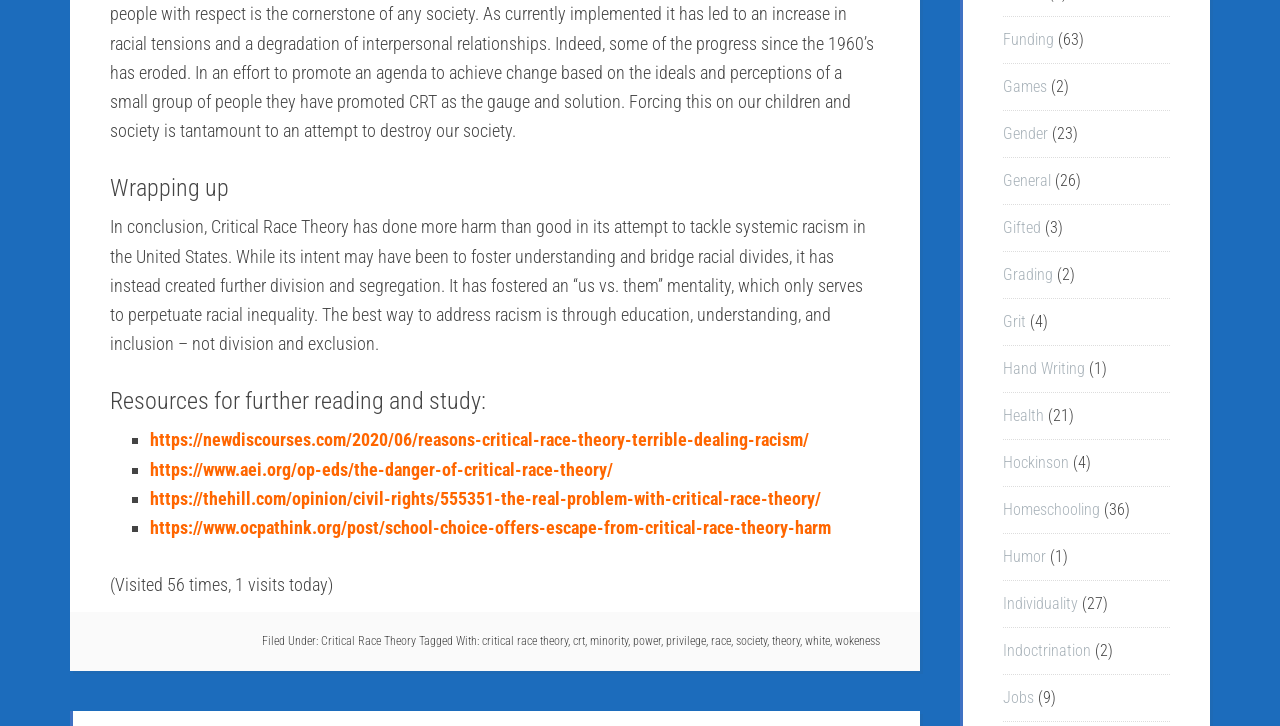Determine the bounding box of the UI component based on this description: "critical race theory". The bounding box coordinates should be four float values between 0 and 1, i.e., [left, top, right, bottom].

[0.377, 0.873, 0.444, 0.892]